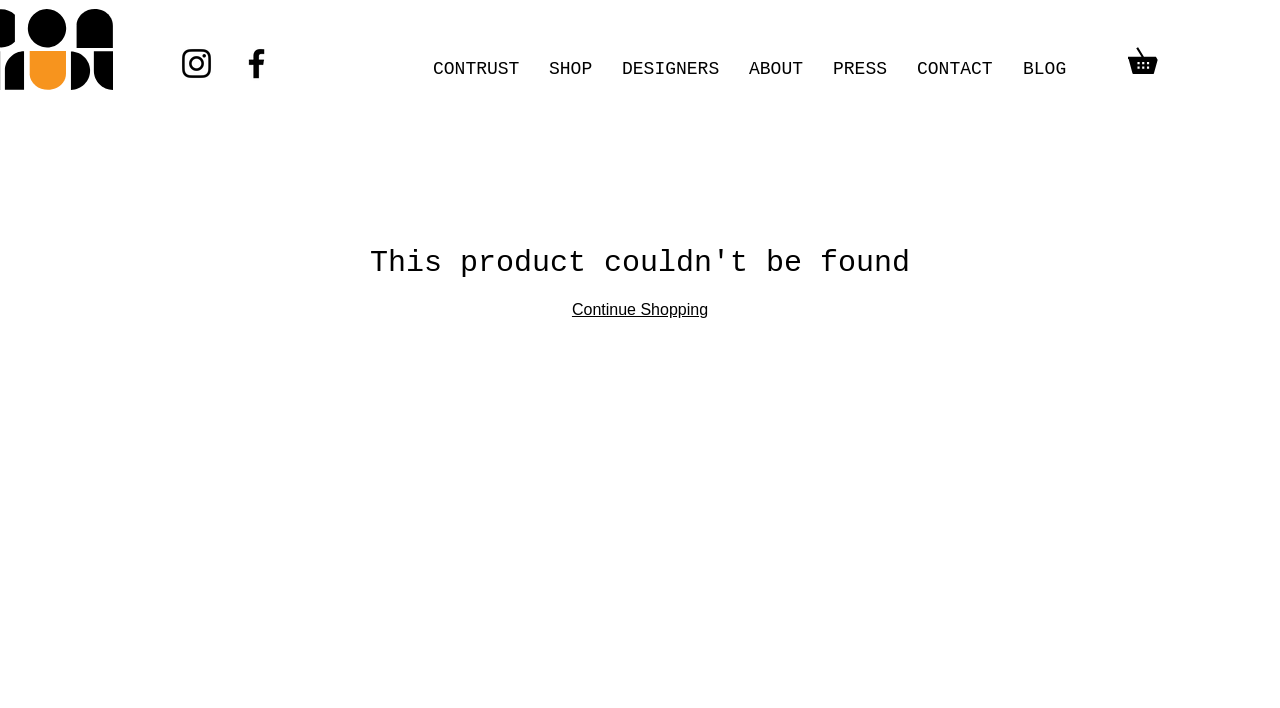Please locate the UI element described by "Continue Shopping" and provide its bounding box coordinates.

[0.447, 0.425, 0.553, 0.449]